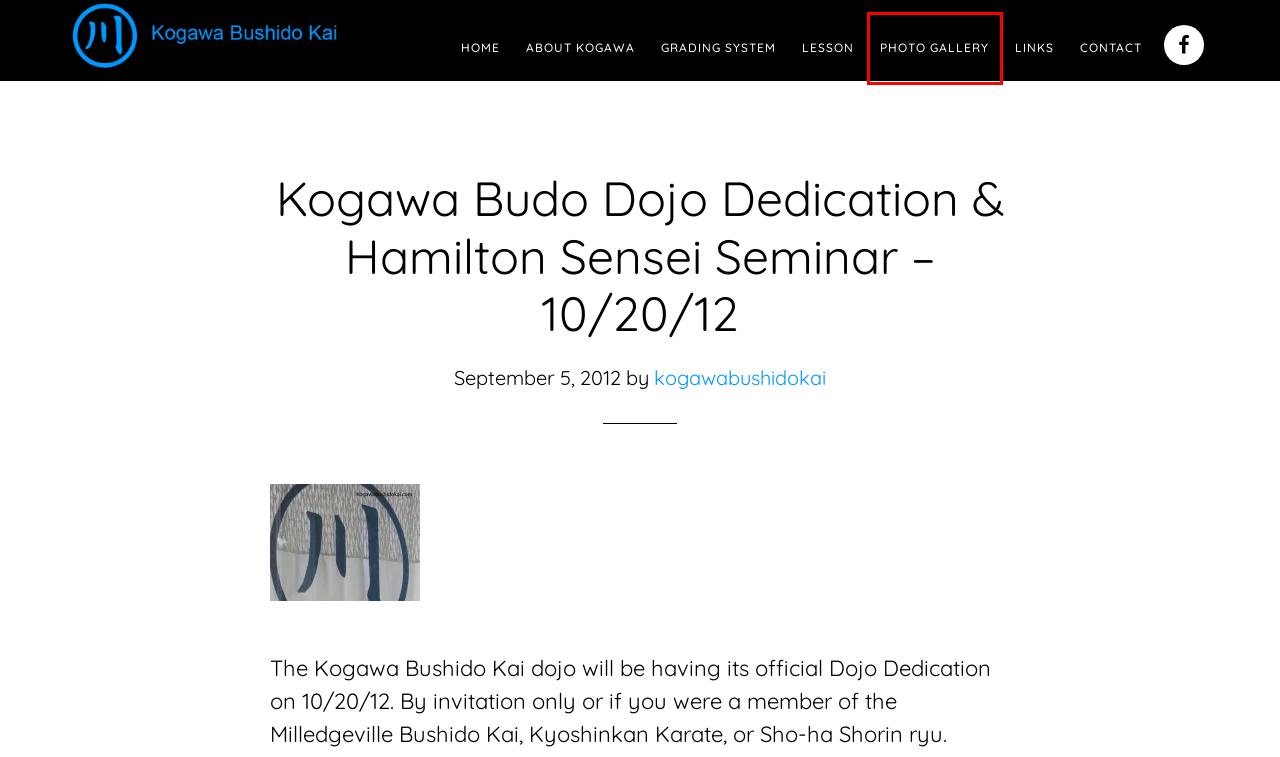Please examine the screenshot provided, which contains a red bounding box around a UI element. Select the webpage description that most accurately describes the new page displayed after clicking the highlighted element. Here are the candidates:
A. Grading System
B. kogawabushidokai
C. Kogawa Budo – Teaching traditional Okinawan Karate-do in Milledgeville Georgia since 1999
D. Lesson
E. Photo Gallery
F. Contact
G. Links
H. About Kogawa

E